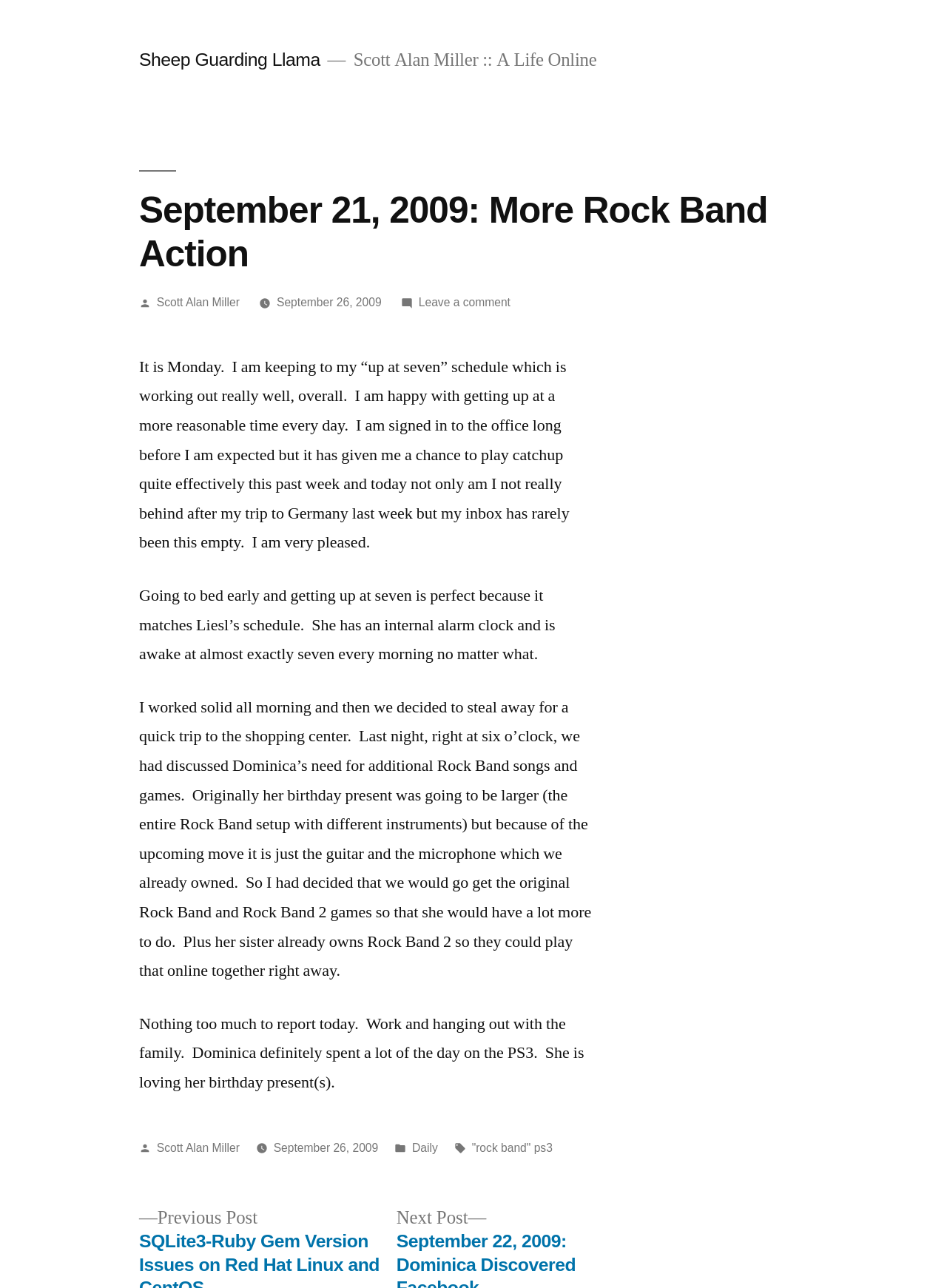Determine the bounding box for the HTML element described here: "Daily". The coordinates should be given as [left, top, right, bottom] with each number being a float between 0 and 1.

[0.435, 0.886, 0.462, 0.896]